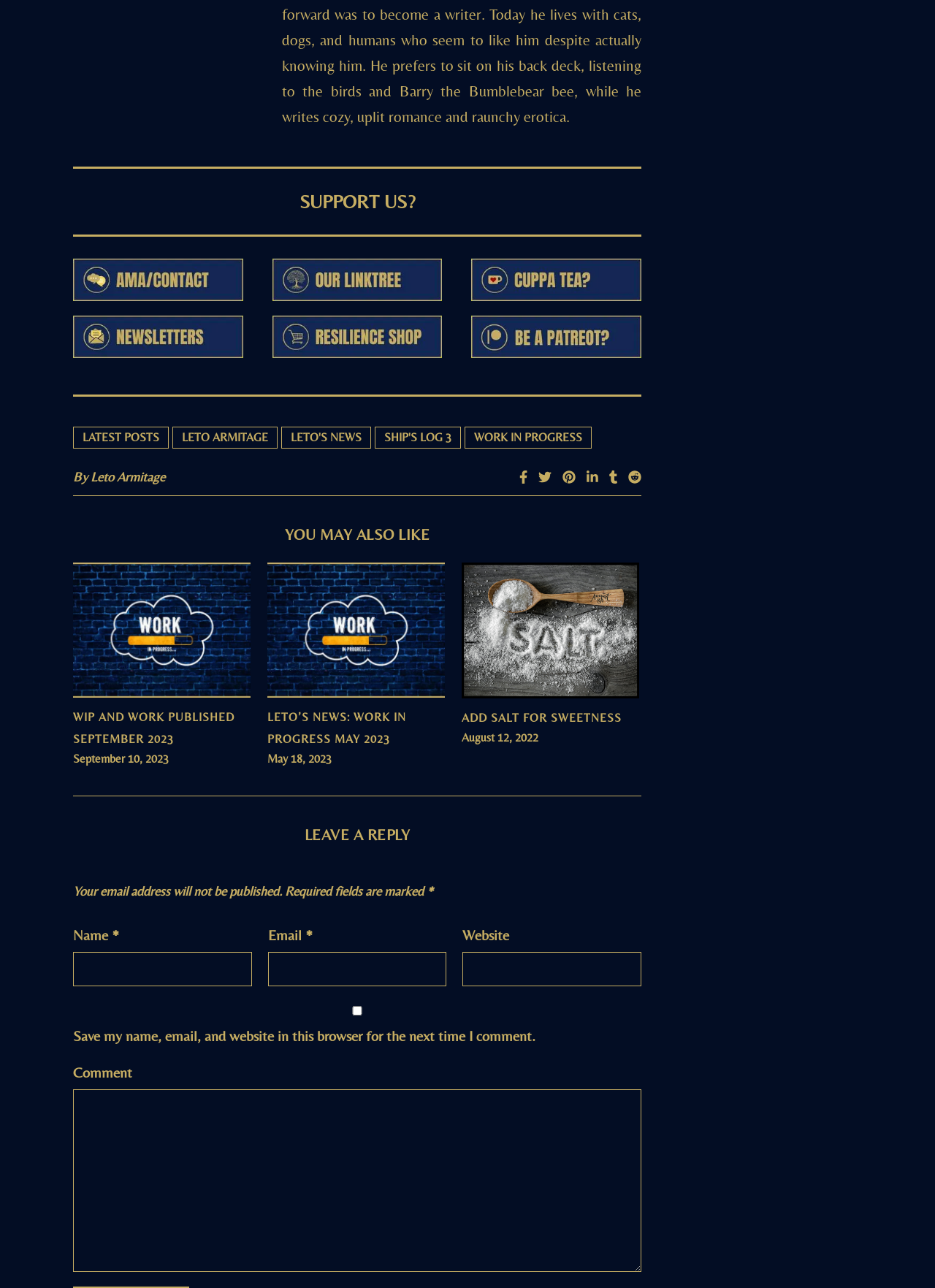Give a concise answer using one word or a phrase to the following question:
What is the purpose of the checkbox in the comment section?

Save my name, email, and website in this browser for the next time I comment.